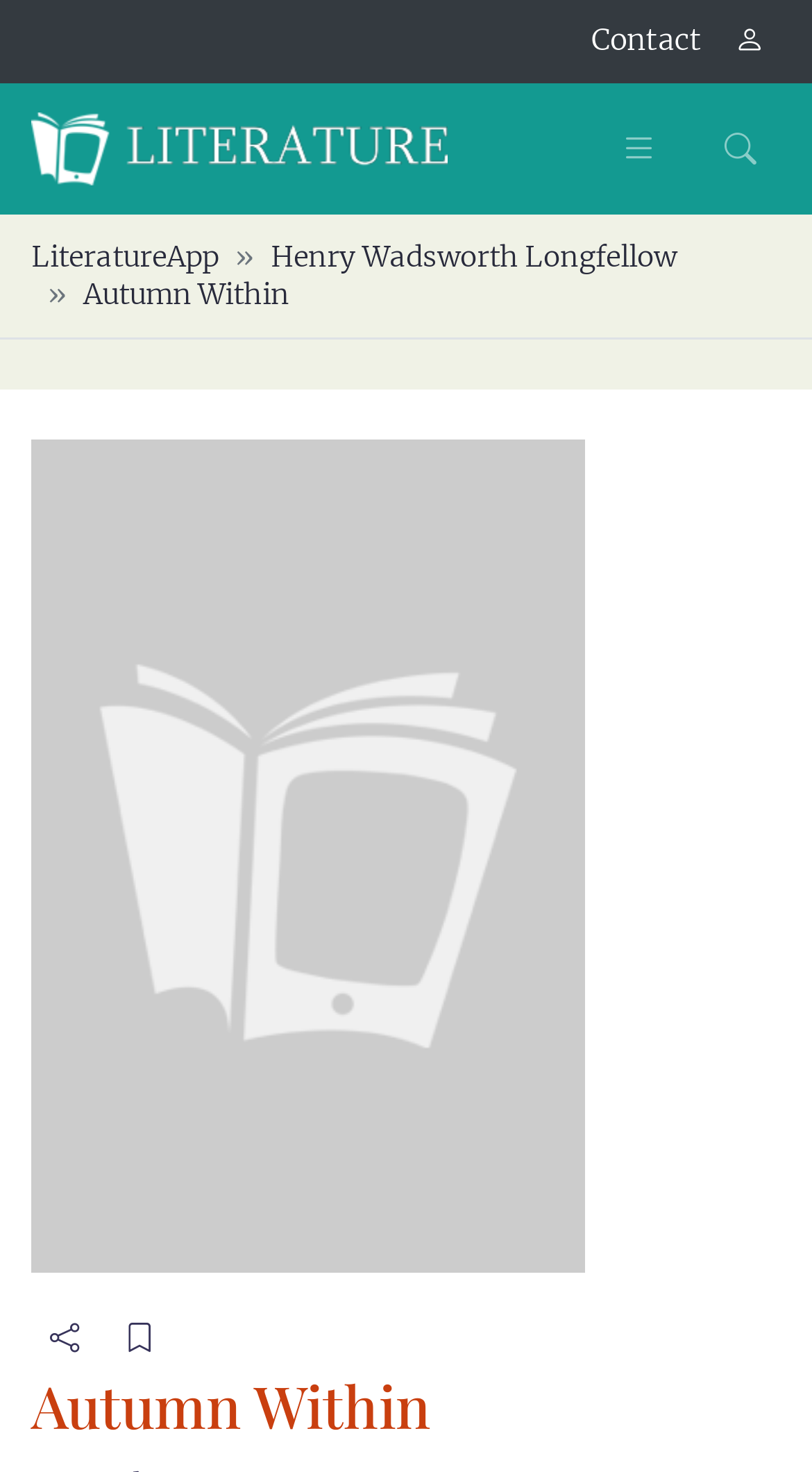Locate the bounding box of the UI element described by: "aria-label="Toggle navigation"" in the given webpage screenshot.

[0.733, 0.082, 0.841, 0.12]